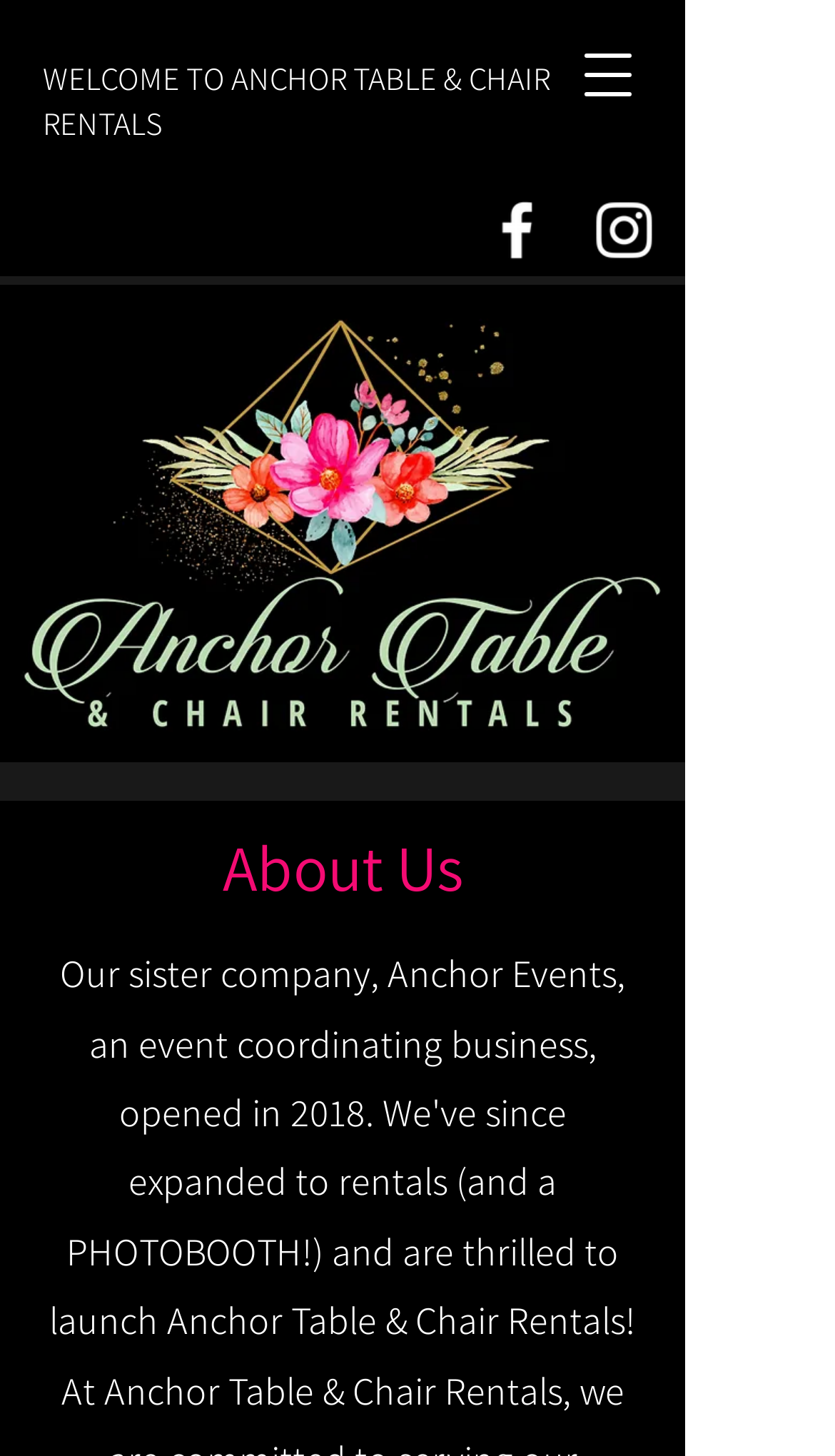Is there an image on the webpage?
Answer with a single word or short phrase according to what you see in the image.

Yes